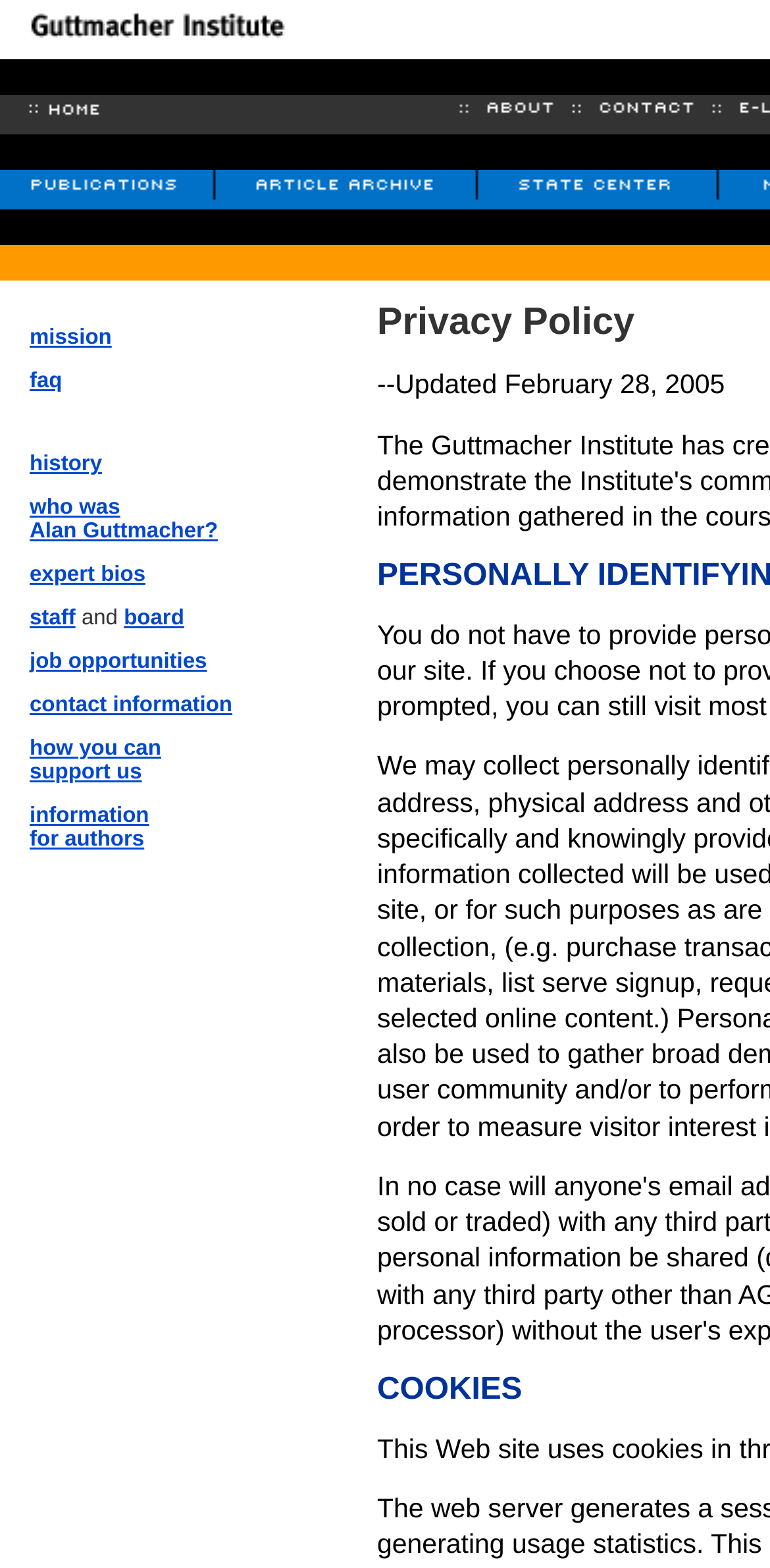What is the last link in the bottom section?
Please respond to the question thoroughly and include all relevant details.

The bottom section of the webpage contains a list of links, and the last link in this section is 'information for authors', which can be found at the bottom-right corner of the webpage.